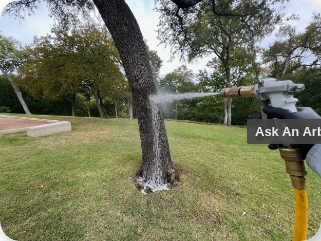What is the purpose of the 'Ask An Arborist' prompt?
Could you answer the question in a detailed manner, providing as much information as possible?

The 'Ask An Arborist' prompt is encouraging viewers to seek expert advice for tree care and pest management services, particularly relevant for residents in Ida, TX, indicating that the purpose of the prompt is to provide guidance and support for those seeking professional help.